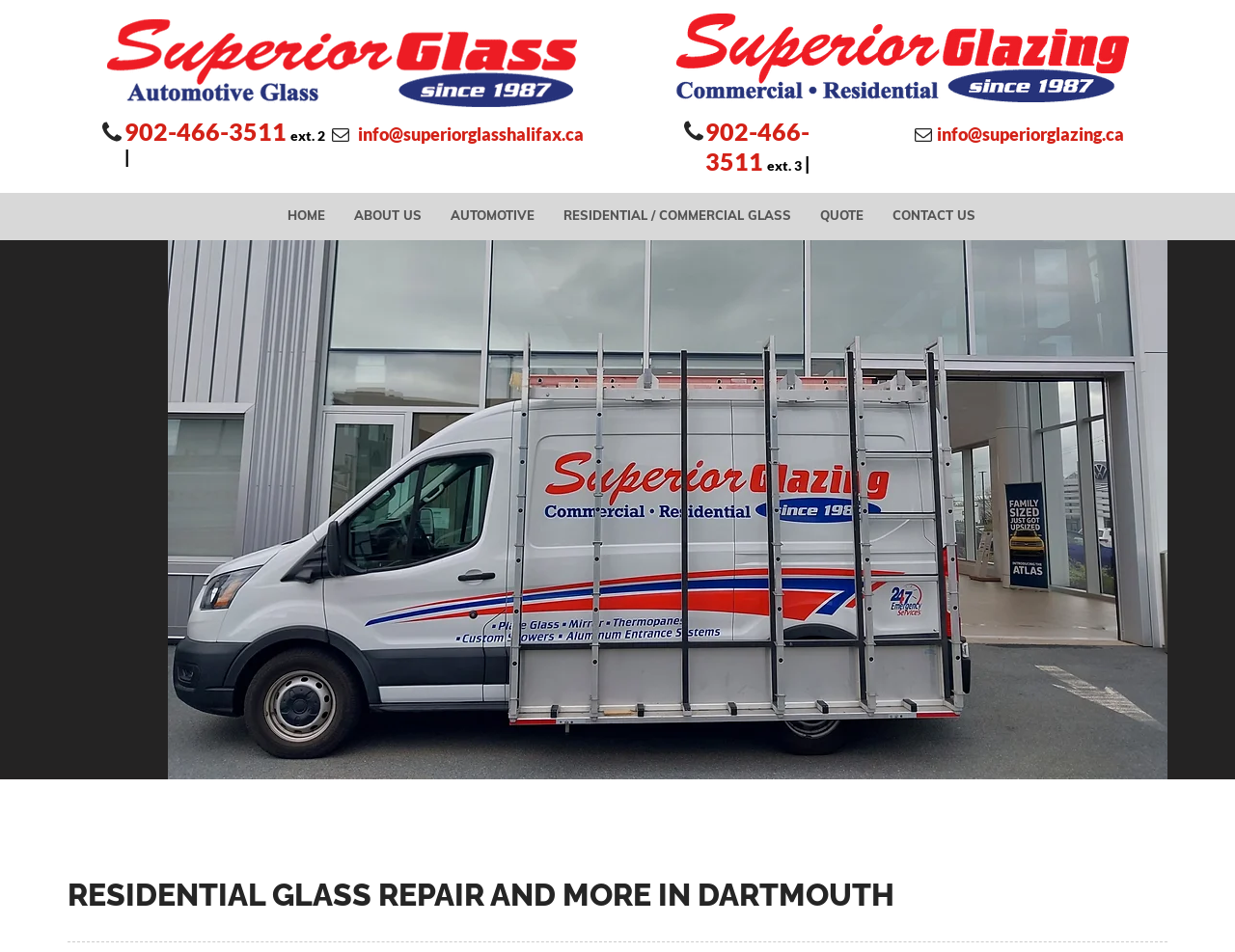Pinpoint the bounding box coordinates of the element that must be clicked to accomplish the following instruction: "Click the 'HOME' link". The coordinates should be in the format of four float numbers between 0 and 1, i.e., [left, top, right, bottom].

[0.233, 0.204, 0.263, 0.252]